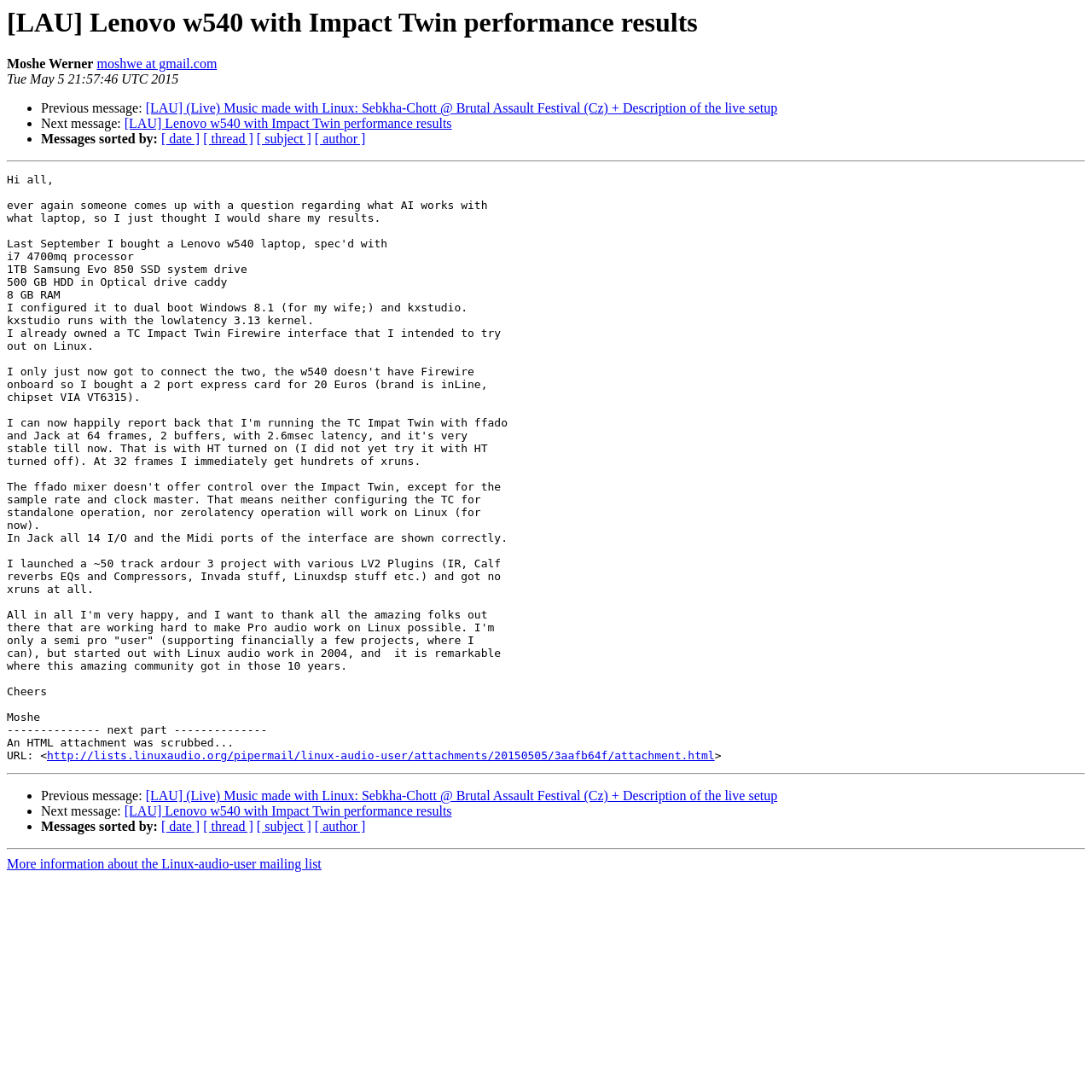Describe every aspect of the webpage in a detailed manner.

This webpage appears to be an archived email thread from a mailing list focused on Linux audio. At the top, there is a heading with the title "[LAU] Lenovo w540 with Impact Twin performance results" and the author's name "Moshe Werner" with an email address. Below this, there is a timestamp indicating when the message was sent.

The main content of the page is a lengthy message from Moshe Werner, which discusses his experience with using a Lenovo w540 laptop with a TC Impact Twin Firewire interface for music production on Linux. The text is divided into paragraphs, with Moshe describing his laptop's specifications, his setup, and his results with using the interface with Linux audio software.

Throughout the message, there are several links to other related topics, including previous and next messages in the thread, as well as links to sort messages by date, thread, subject, or author. These links are arranged in a list format with bullet points.

At the bottom of the page, there are more links to navigate the mailing list archive, including a separator line and a link to more information about the Linux-audio-user mailing list.

There are no images on the page, but there is a horizontal separator line dividing the main content from the links at the bottom. Overall, the page has a simple, text-based layout with a focus on conveying information about Linux audio and music production.